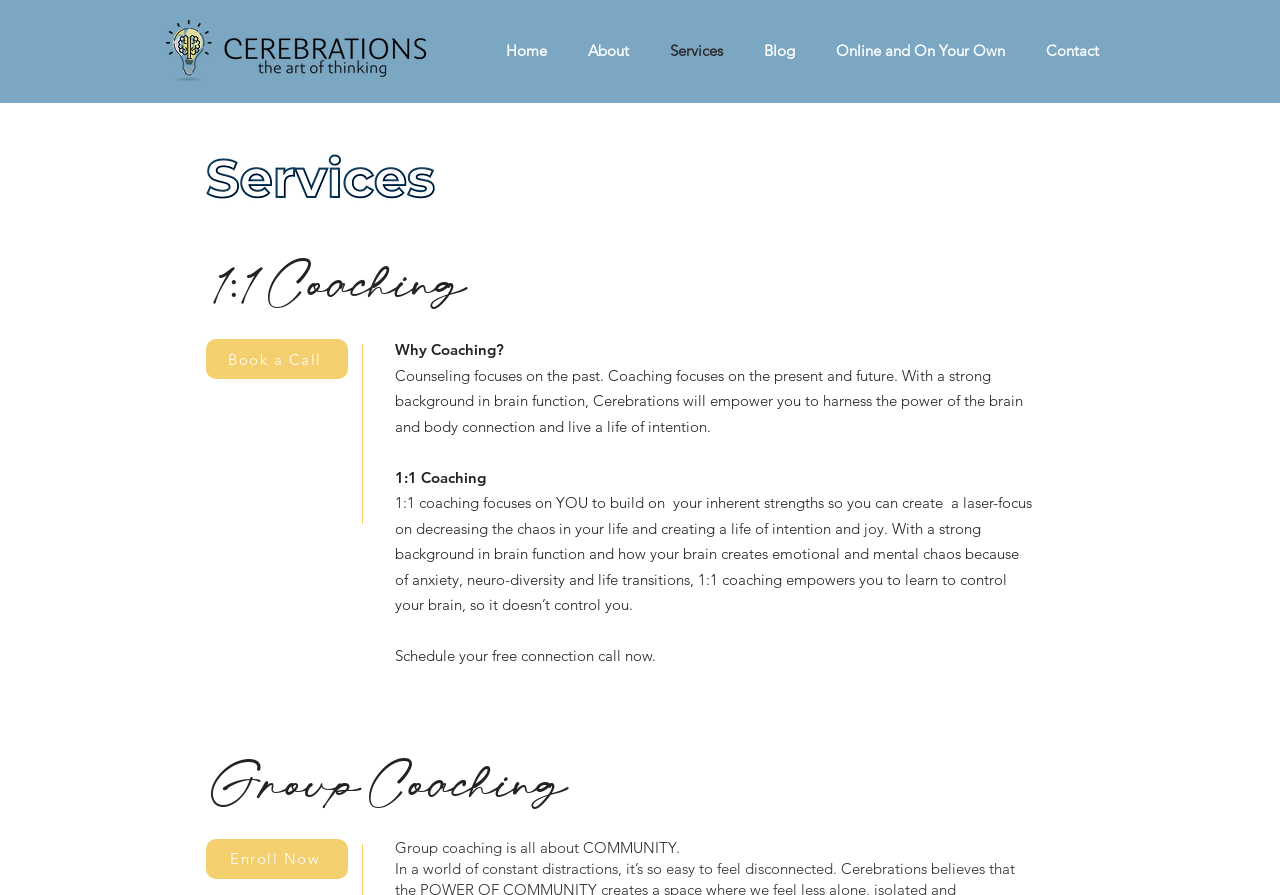Bounding box coordinates are to be given in the format (top-left x, top-left y, bottom-right x, bottom-right y). All values must be floating point numbers between 0 and 1. Provide the bounding box coordinate for the UI element described as: Online and On Your Own

[0.633, 0.032, 0.797, 0.082]